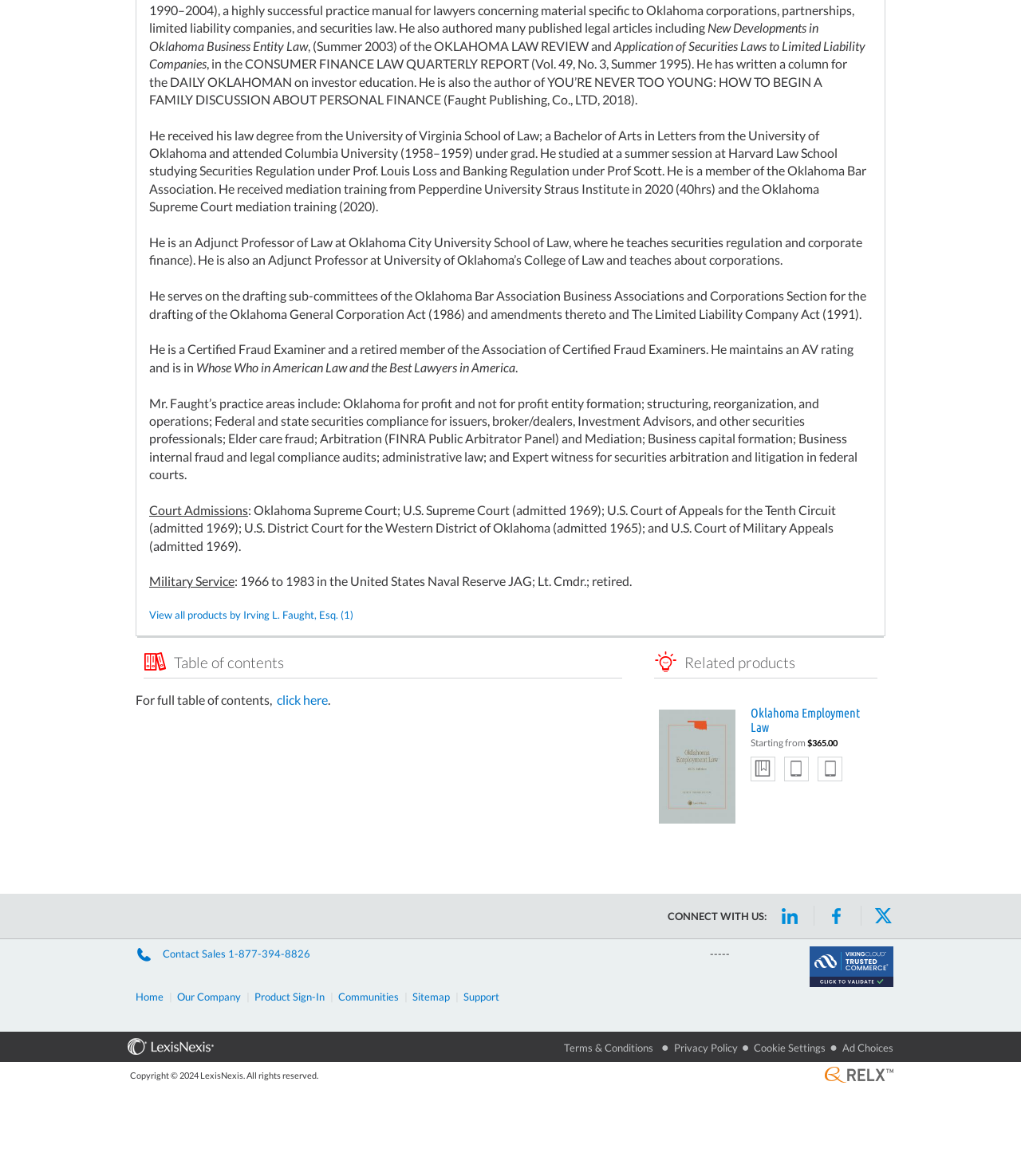Please identify the bounding box coordinates of the area I need to click to accomplish the following instruction: "View all products by Irving L. Faught, Esq.".

[0.146, 0.517, 0.346, 0.528]